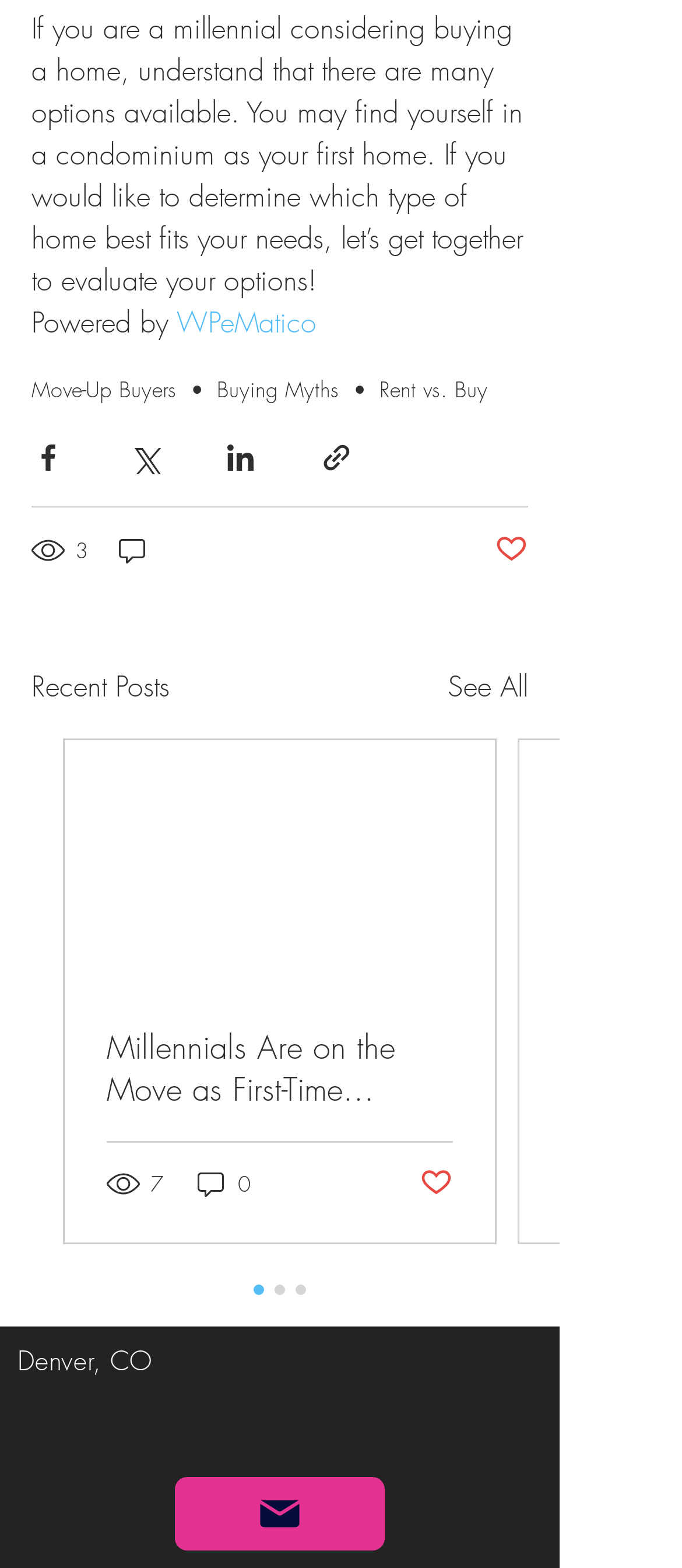Please provide the bounding box coordinates for the UI element as described: "parent_node: 3". The coordinates must be four floats between 0 and 1, represented as [left, top, right, bottom].

[0.169, 0.34, 0.223, 0.363]